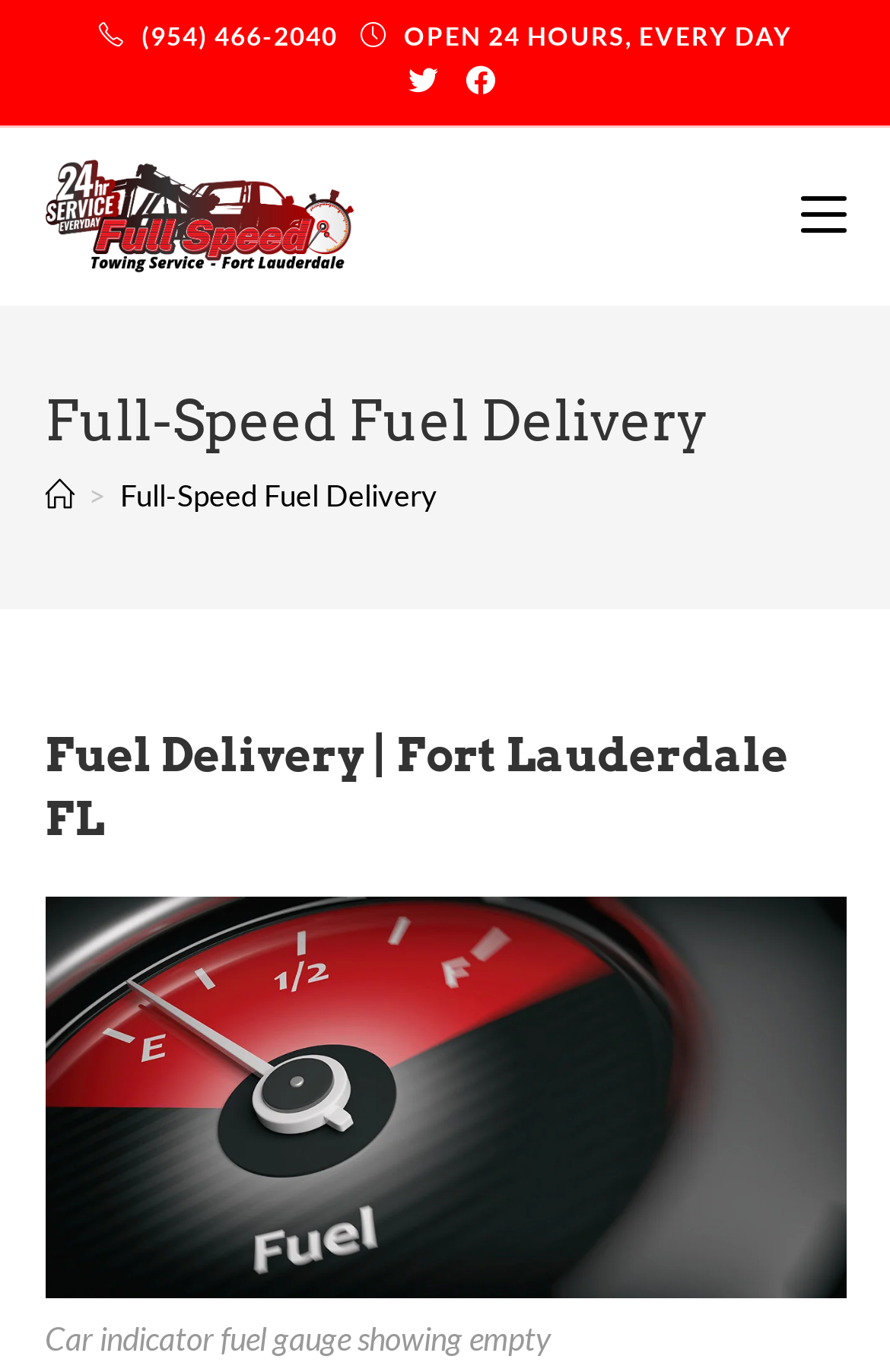Produce an elaborate caption capturing the essence of the webpage.

The webpage is about Full Speed Towing Service's Fuel Delivery Service in Fort Lauderdale, FL. At the top left, there is a phone number "(954) 466-2040" and a text "OPEN 24 HOURS, EVERY DAY" next to it. Below these elements, there is a list of social links, including "X" and "Facebook", which open in a new tab.

On the left side, there is a table with a link to "Full Speed Towing Service - Plantation FL - Med" accompanied by a medium-sized image. On the right side, there is a "Mobile Menu" link.

The main content starts with a header section that spans the entire width of the page. It contains a heading "Full-Speed Fuel Delivery" followed by a navigation section with breadcrumbs, which includes links to "Home" and "Full-Speed Fuel Delivery". Below the breadcrumbs, there is a larger heading "Fuel Delivery | Fort Lauderdale FL".

The main content area features a prominent figure with an image of a car indicator fuel gauge showing an empty tank, accompanied by a caption. The image takes up most of the page's width and is positioned near the bottom of the page.